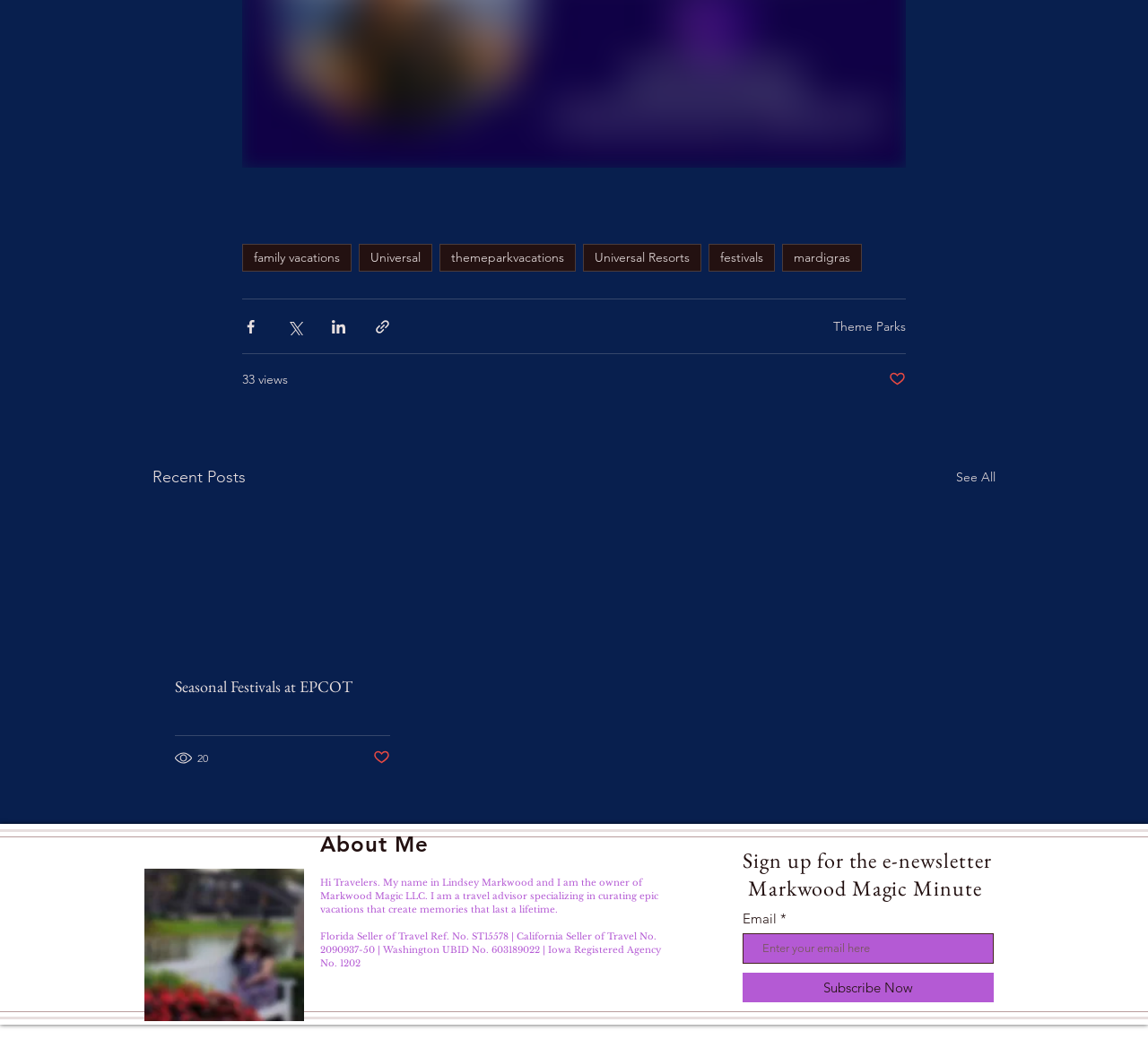Identify the bounding box coordinates of the part that should be clicked to carry out this instruction: "search".

None